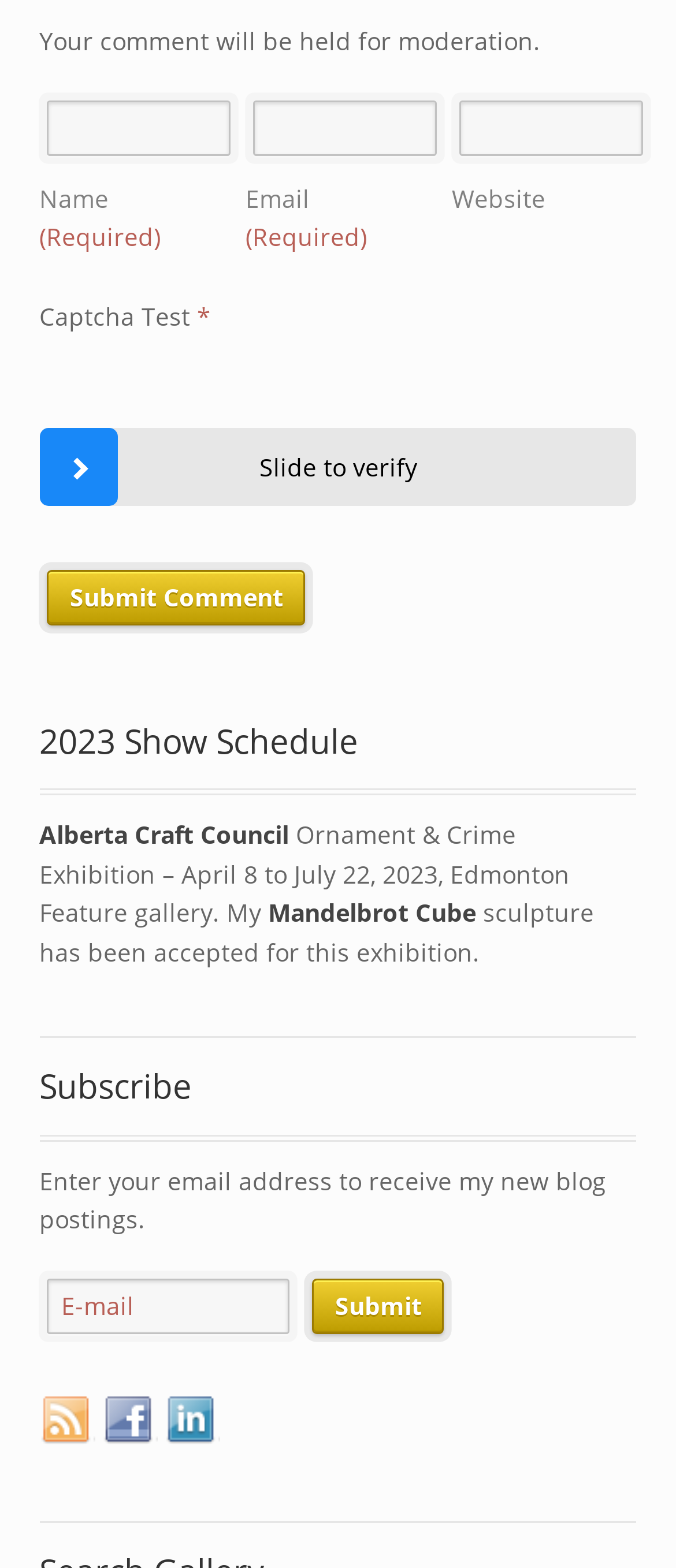Identify the bounding box coordinates for the element you need to click to achieve the following task: "Read the article by DAN LAMB". The coordinates must be four float values ranging from 0 to 1, formatted as [left, top, right, bottom].

None